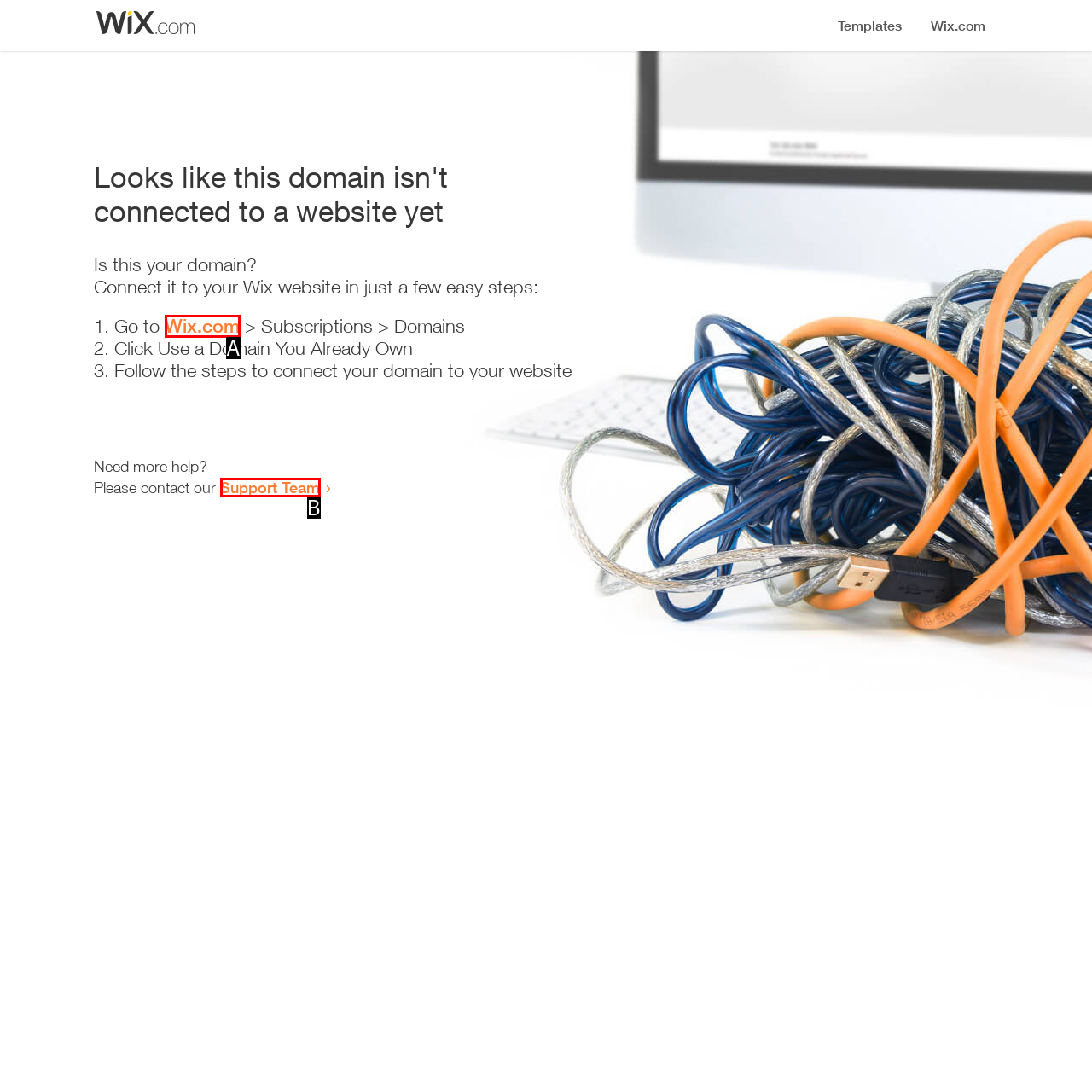Based on the given description: Wix.com, determine which HTML element is the best match. Respond with the letter of the chosen option.

A